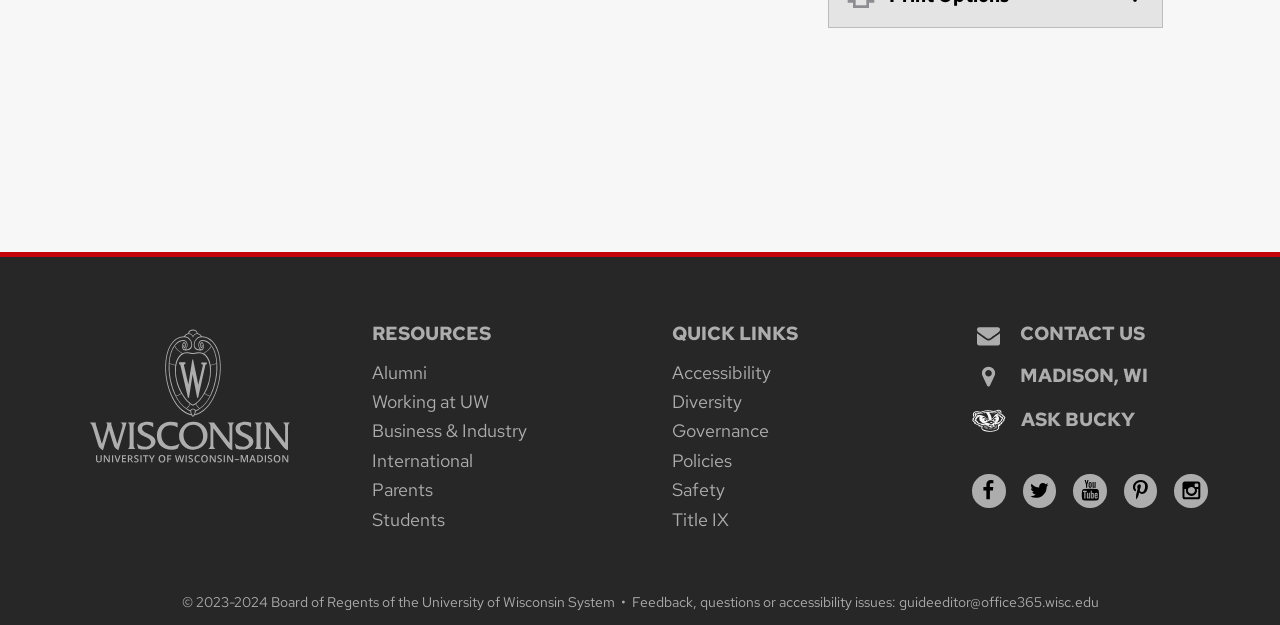Please determine the bounding box coordinates of the element to click on in order to accomplish the following task: "Search for something". Ensure the coordinates are four float numbers ranging from 0 to 1, i.e., [left, top, right, bottom].

None